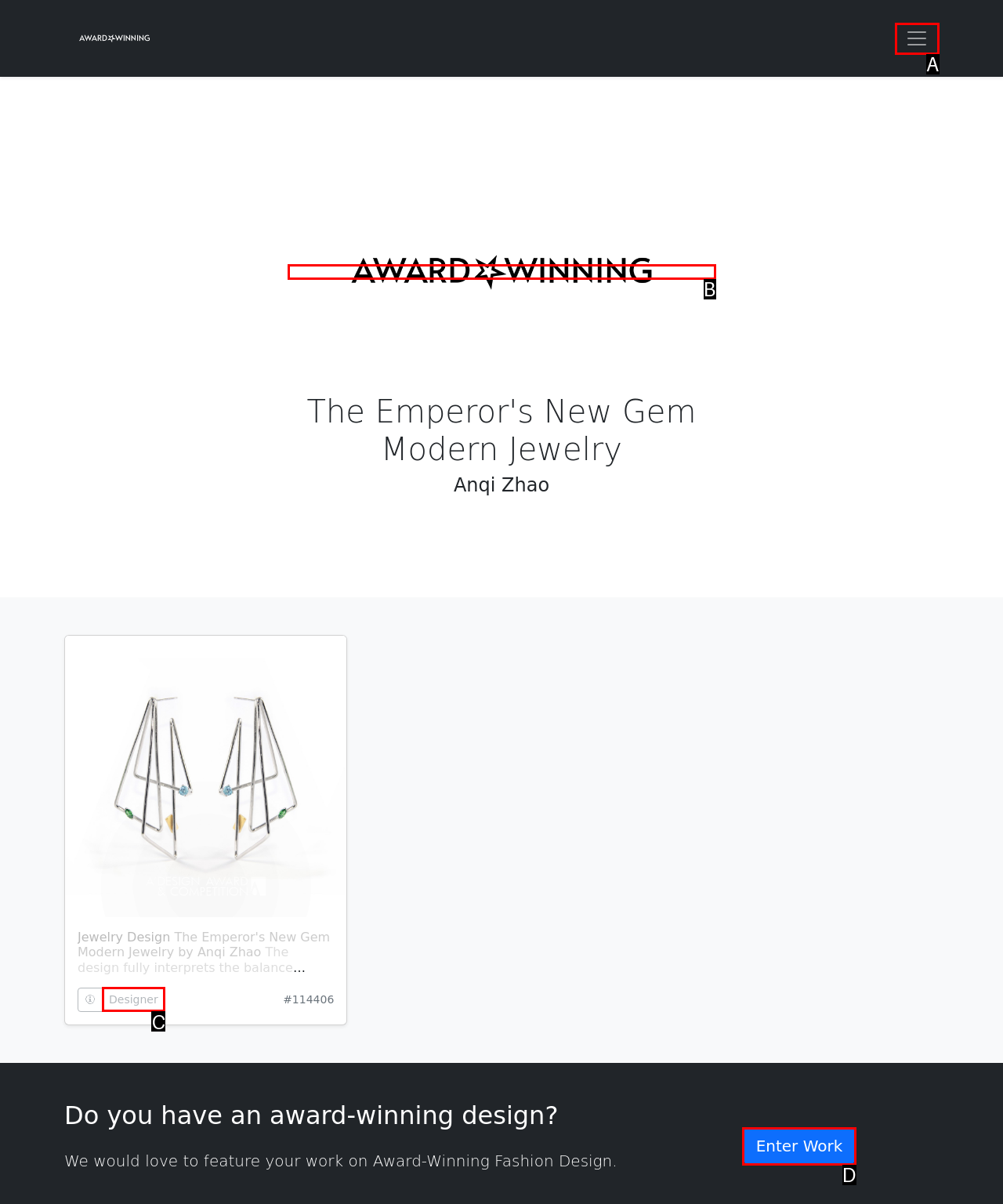Find the HTML element that matches the description provided: Designer
Answer using the corresponding option letter.

C